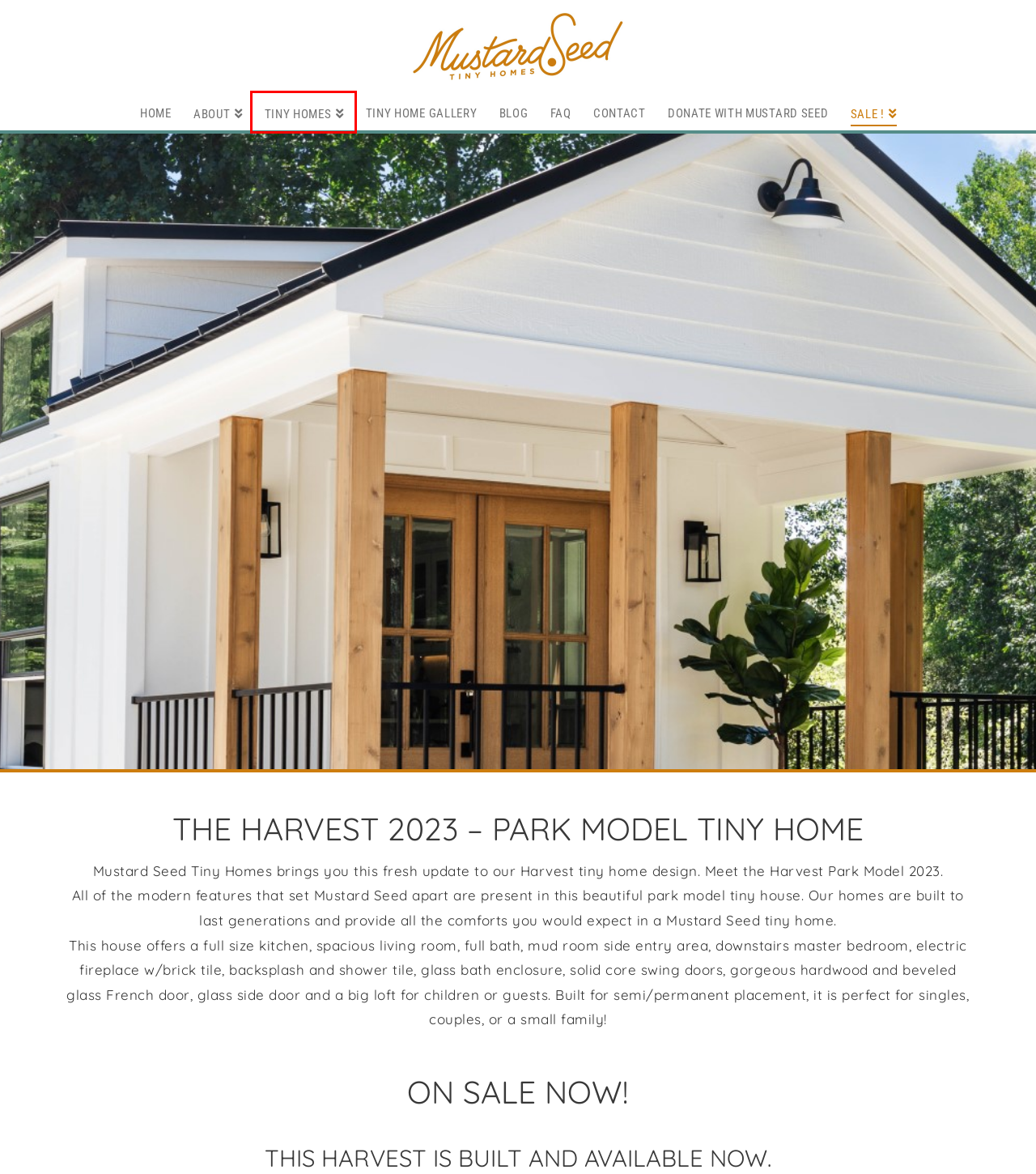Look at the given screenshot of a webpage with a red rectangle bounding box around a UI element. Pick the description that best matches the new webpage after clicking the element highlighted. The descriptions are:
A. FAQ - Mustard Seed Tiny Homes
B. ABOUT MUSTARD SEED TINY HOMES - Mustard Seed Tiny Homes
C. Mustard Seed Tiny Homes - Premium Tiny House Builder in Georgia
D. Mustard Seed Gallery - Mustard Seed Tiny Homes
E. DONATE WITH MUSTARD SEED - Mustard Seed Tiny Homes
F. CONTACT - Mustard Seed Tiny Homes
G. Mustard Seed Tiny House Models - Mustard Seed Tiny Homes
H. Mustard Seed Blog - Mustard Seed Tiny Homes

G